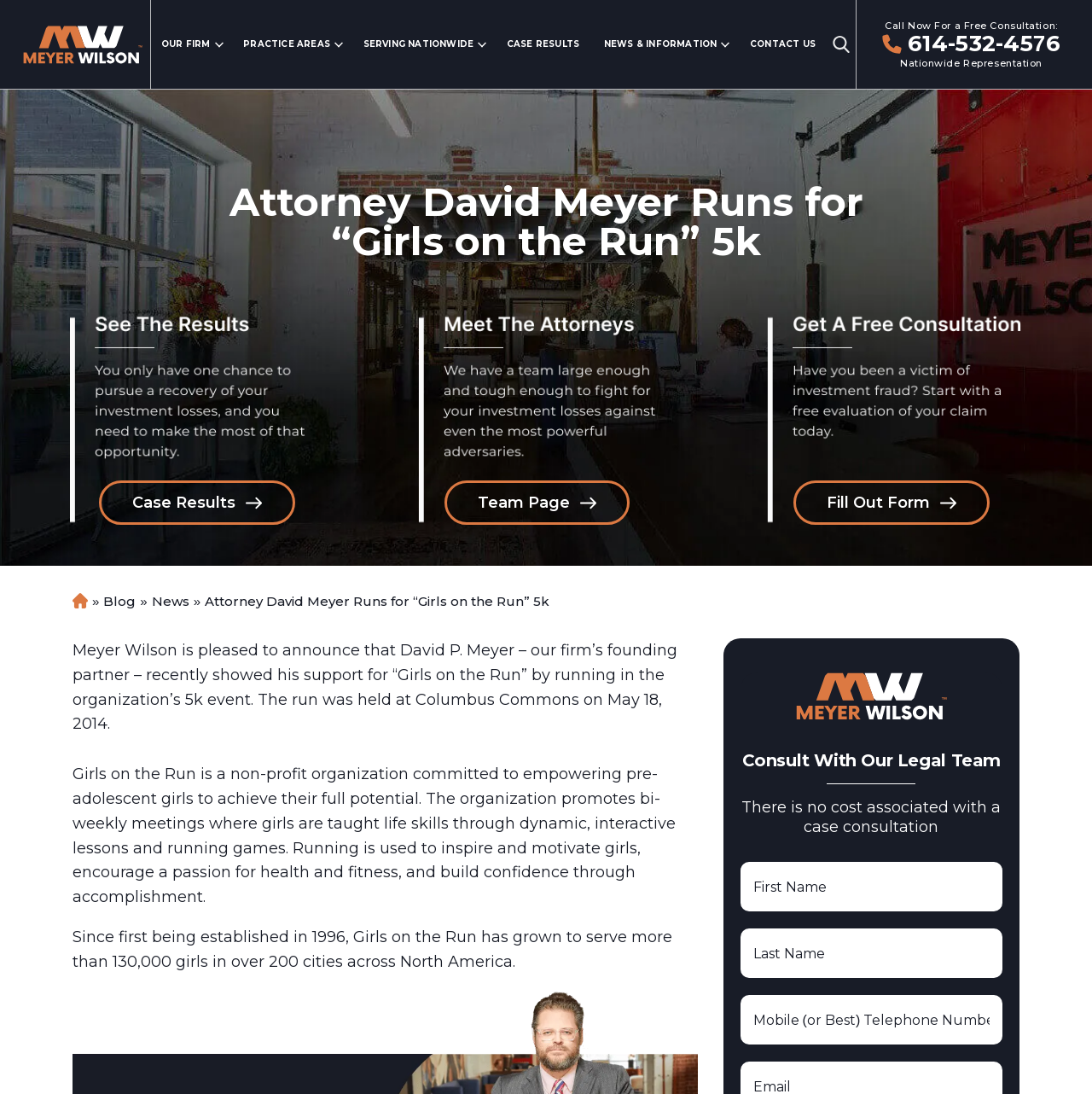Pinpoint the bounding box coordinates of the area that must be clicked to complete this instruction: "View 'David P. Meyer, Esq.' profile".

[0.327, 0.158, 0.484, 0.183]